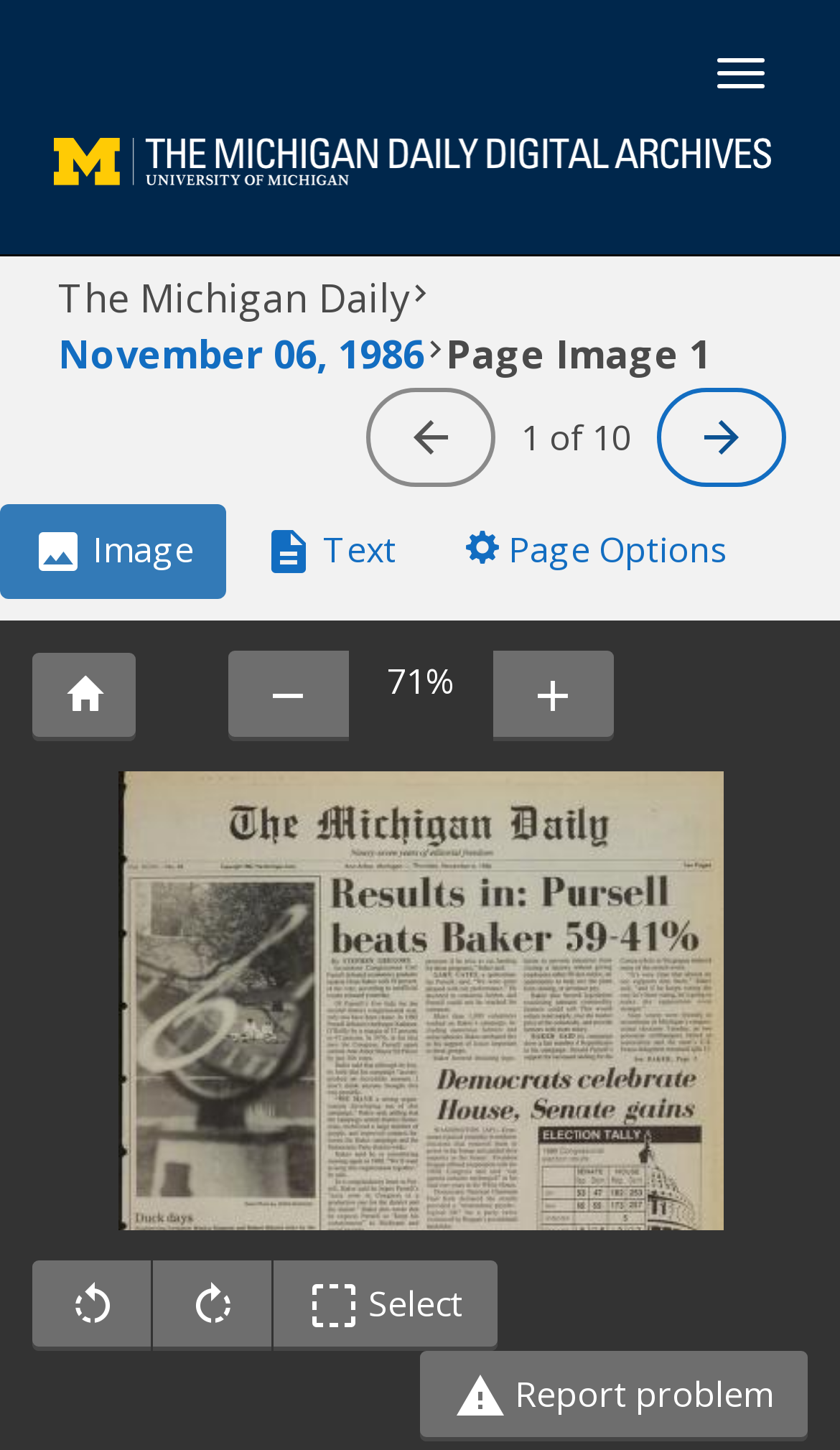Using the details from the image, please elaborate on the following question: What is the current zoom level?

I found the zoom level in the 'zoom controls' group, which displays the current zoom level as '71%'.